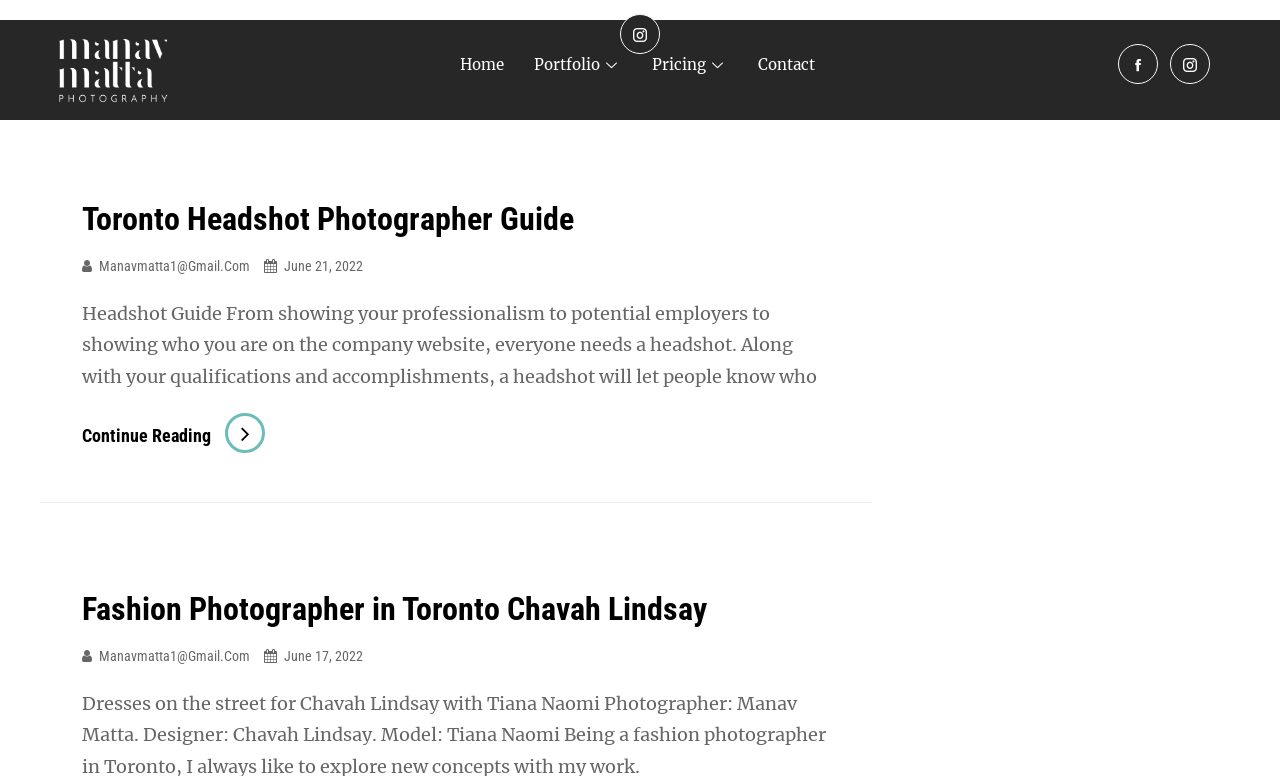Locate the bounding box coordinates of the clickable region necessary to complete the following instruction: "view the 'Portfolio'". Provide the coordinates in the format of four float numbers between 0 and 1, i.e., [left, top, right, bottom].

[0.406, 0.039, 0.498, 0.129]